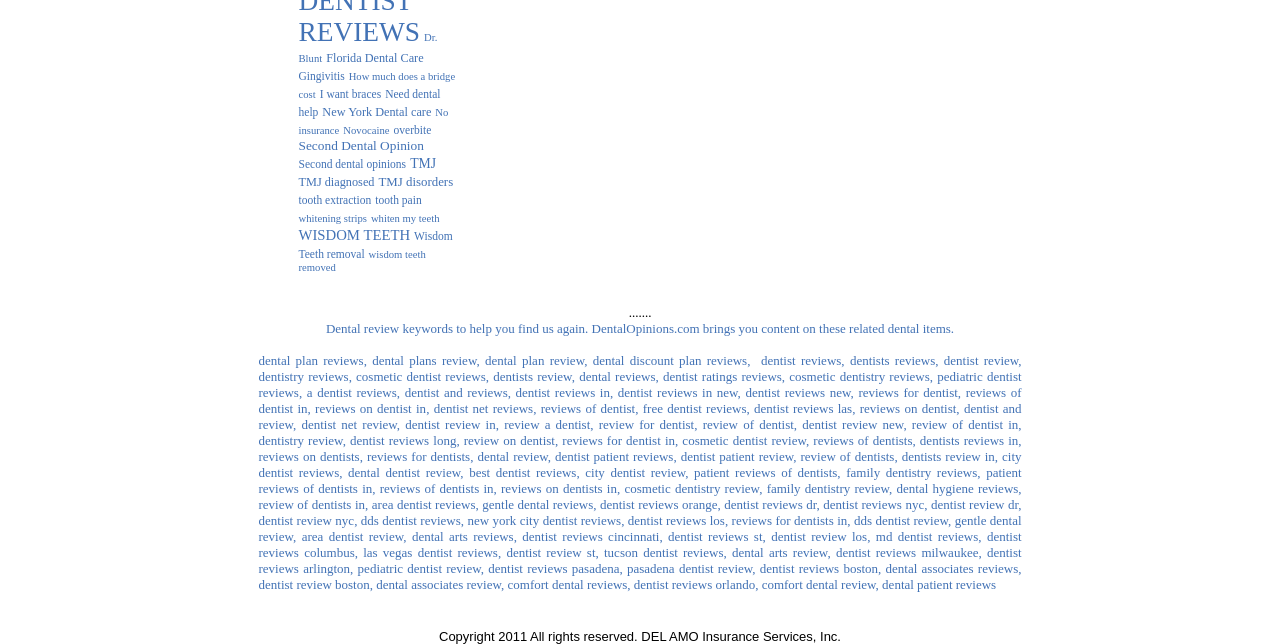Find the bounding box coordinates of the element's region that should be clicked in order to follow the given instruction: "Click on 'Dr. Blunt'". The coordinates should consist of four float numbers between 0 and 1, i.e., [left, top, right, bottom].

[0.233, 0.05, 0.342, 0.1]